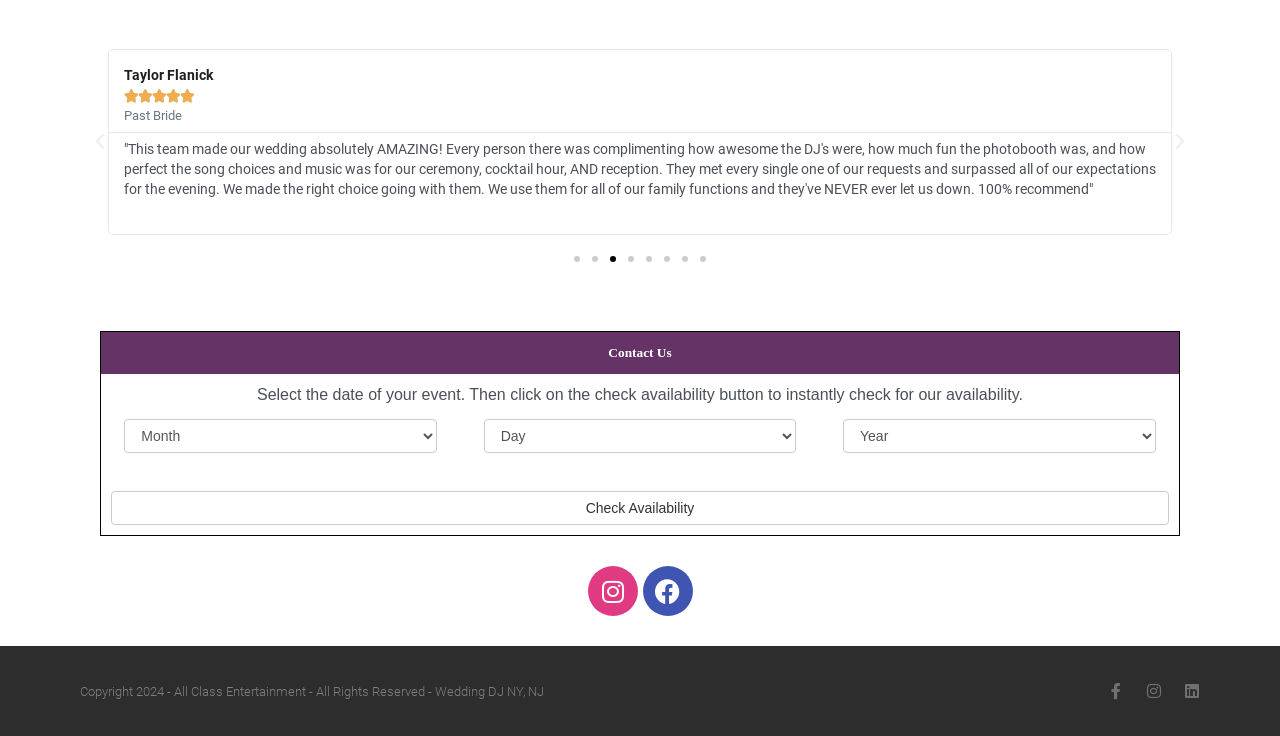Determine the bounding box coordinates of the clickable element to complete this instruction: "Click the 'Read More' button". Provide the coordinates in the format of four float numbers between 0 and 1, [left, top, right, bottom].

[0.063, 0.064, 0.095, 0.114]